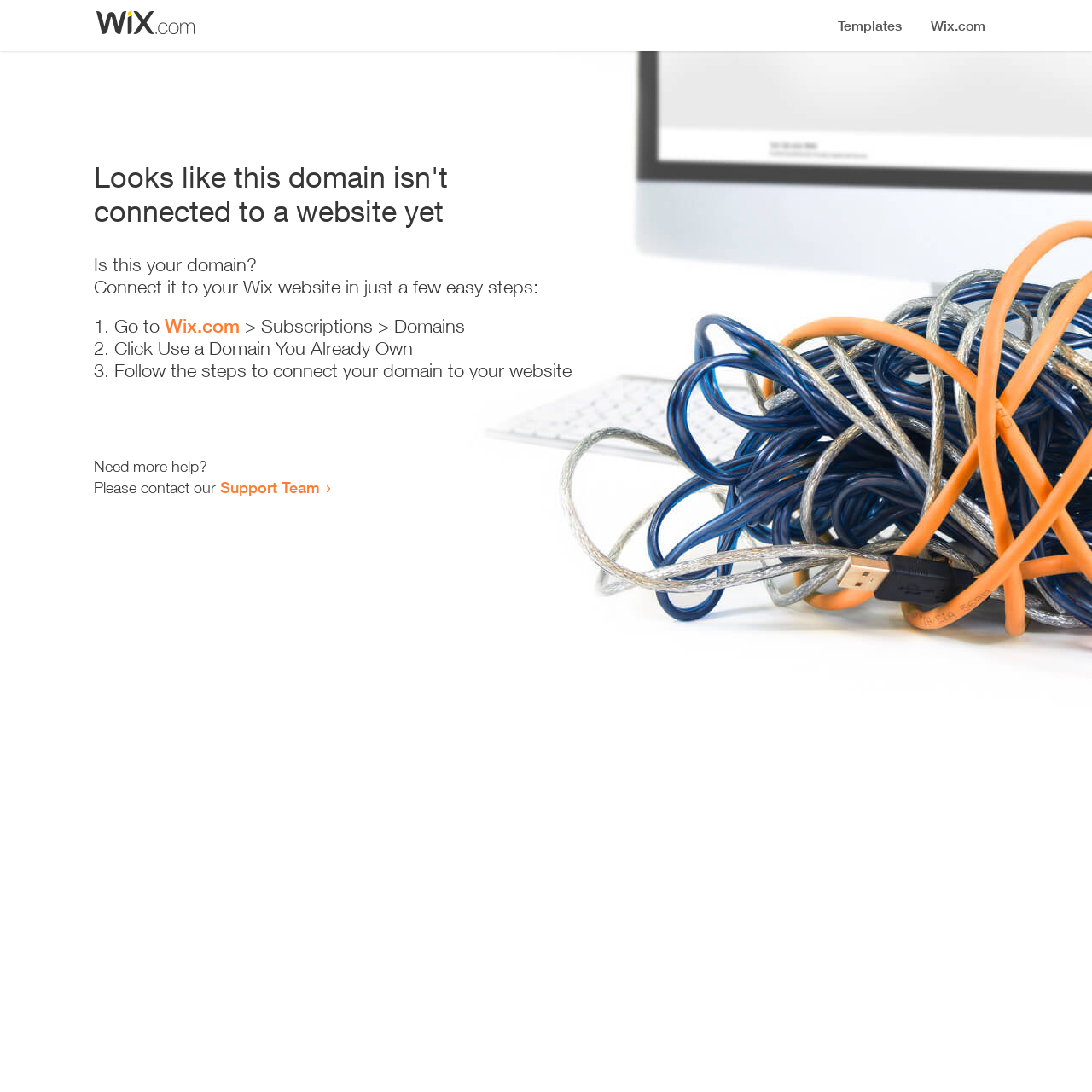Give a detailed account of the webpage, highlighting key information.

The webpage appears to be an error page, indicating that a domain is not connected to a website yet. At the top, there is a small image, likely a logo or icon. Below the image, a prominent heading reads "Looks like this domain isn't connected to a website yet". 

Underneath the heading, a series of instructions are provided to connect the domain to a Wix website. The instructions are divided into three steps, each marked with a numbered list marker (1., 2., and 3.). The first step involves going to Wix.com, specifically the Subscriptions > Domains section. The second step is to click "Use a Domain You Already Own", and the third step is to follow the instructions to connect the domain to the website.

At the bottom of the page, there is a section offering additional help, with a message "Need more help?" followed by an invitation to contact the Support Team via a link.